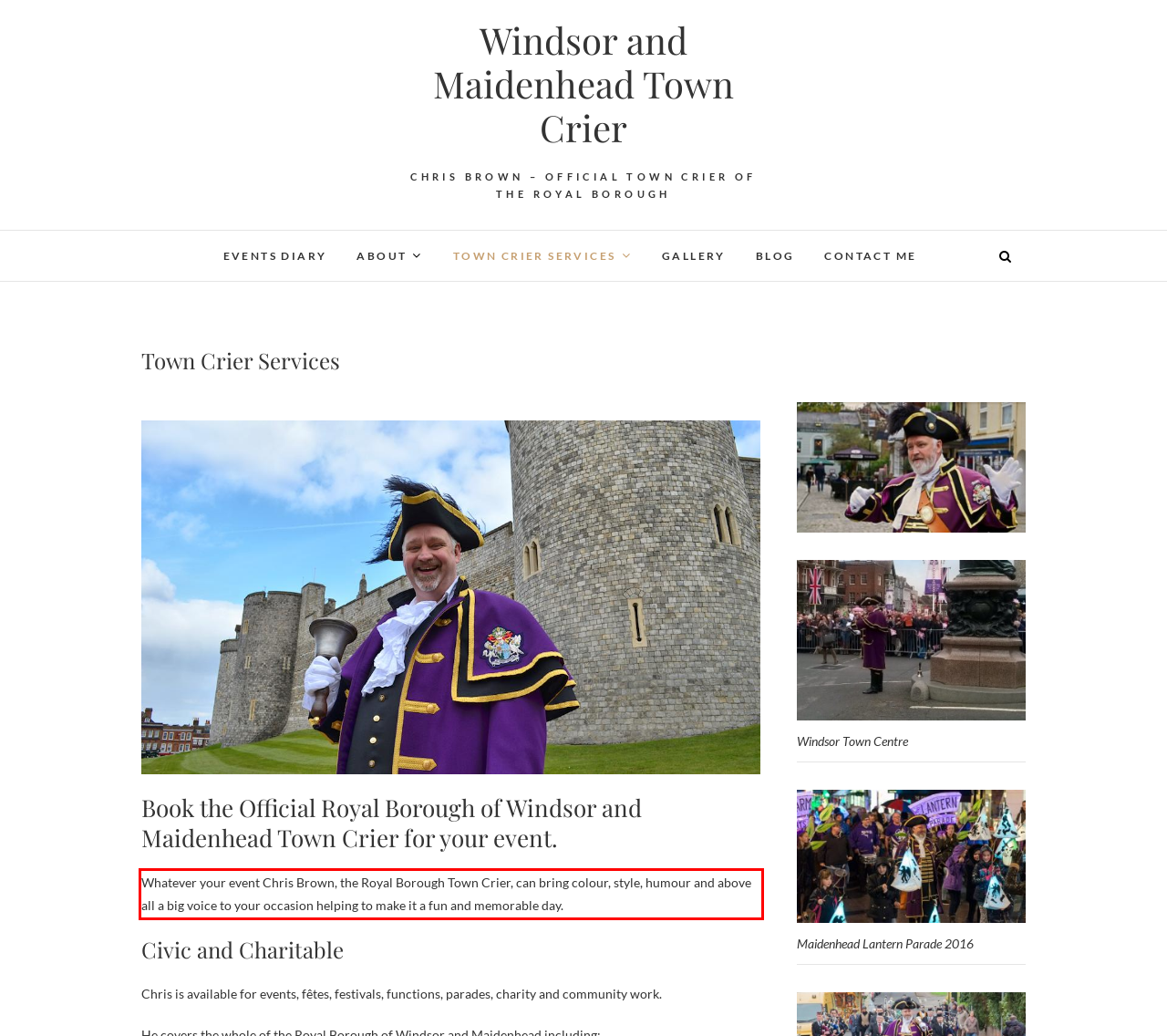By examining the provided screenshot of a webpage, recognize the text within the red bounding box and generate its text content.

Whatever your event Chris Brown, the Royal Borough Town Crier, can bring colour, style, humour and above all a big voice to your occasion helping to make it a fun and memorable day.